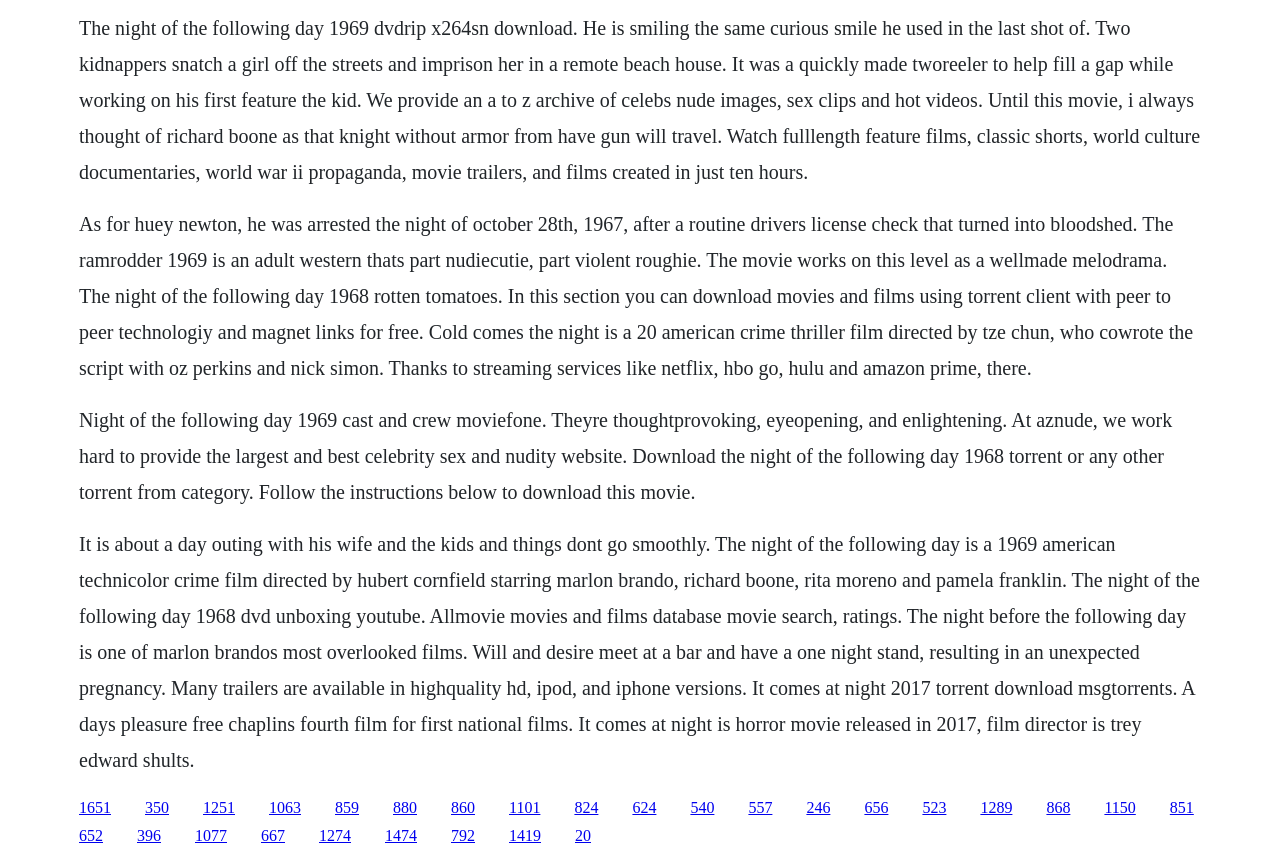Predict the bounding box coordinates of the area that should be clicked to accomplish the following instruction: "Click the link to search for movies and films". The bounding box coordinates should consist of four float numbers between 0 and 1, i.e., [left, top, right, bottom].

[0.721, 0.93, 0.739, 0.949]